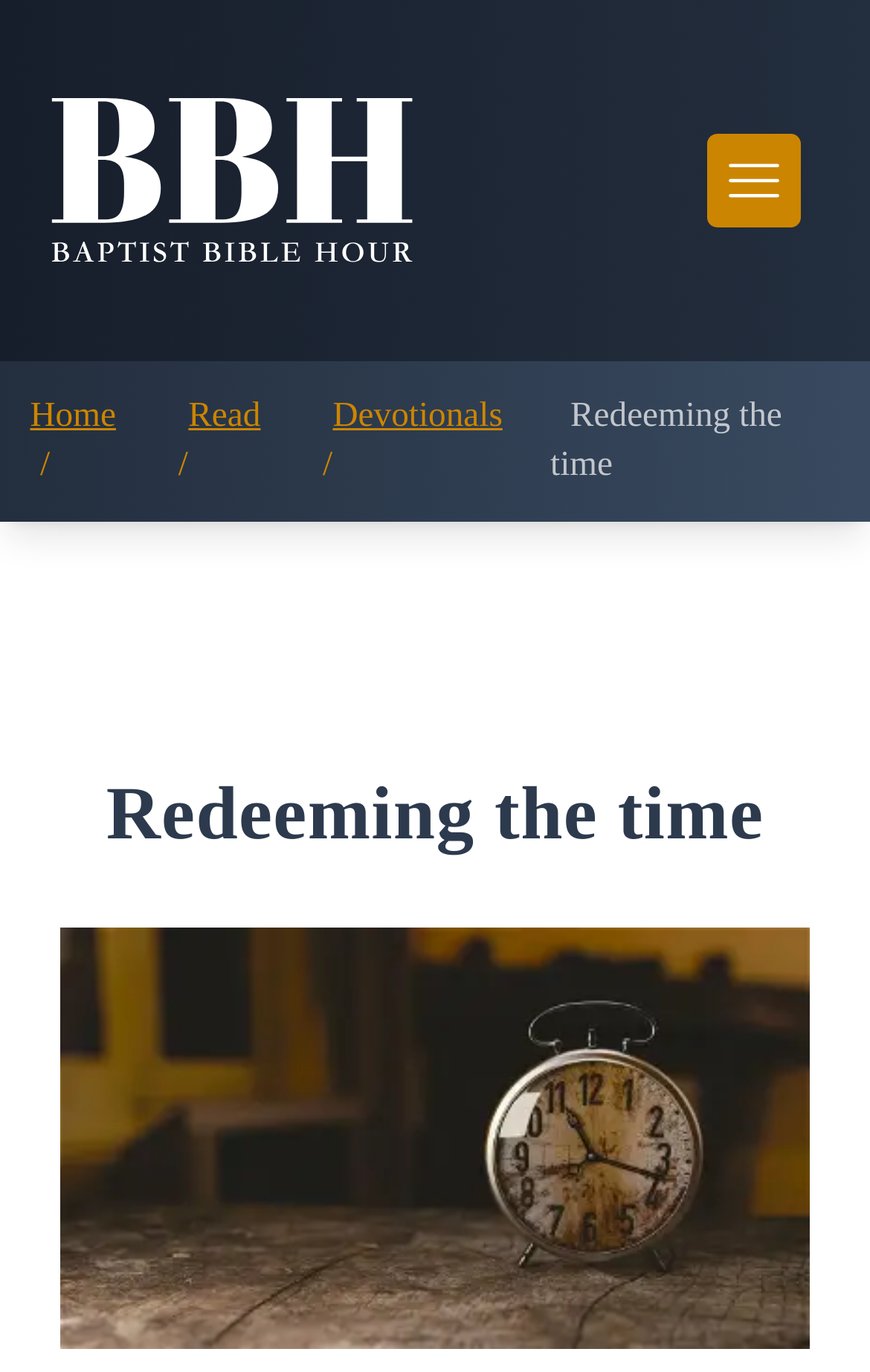Given the description of the UI element: "Instagram", predict the bounding box coordinates in the form of [left, top, right, bottom], with each value being a float between 0 and 1.

None